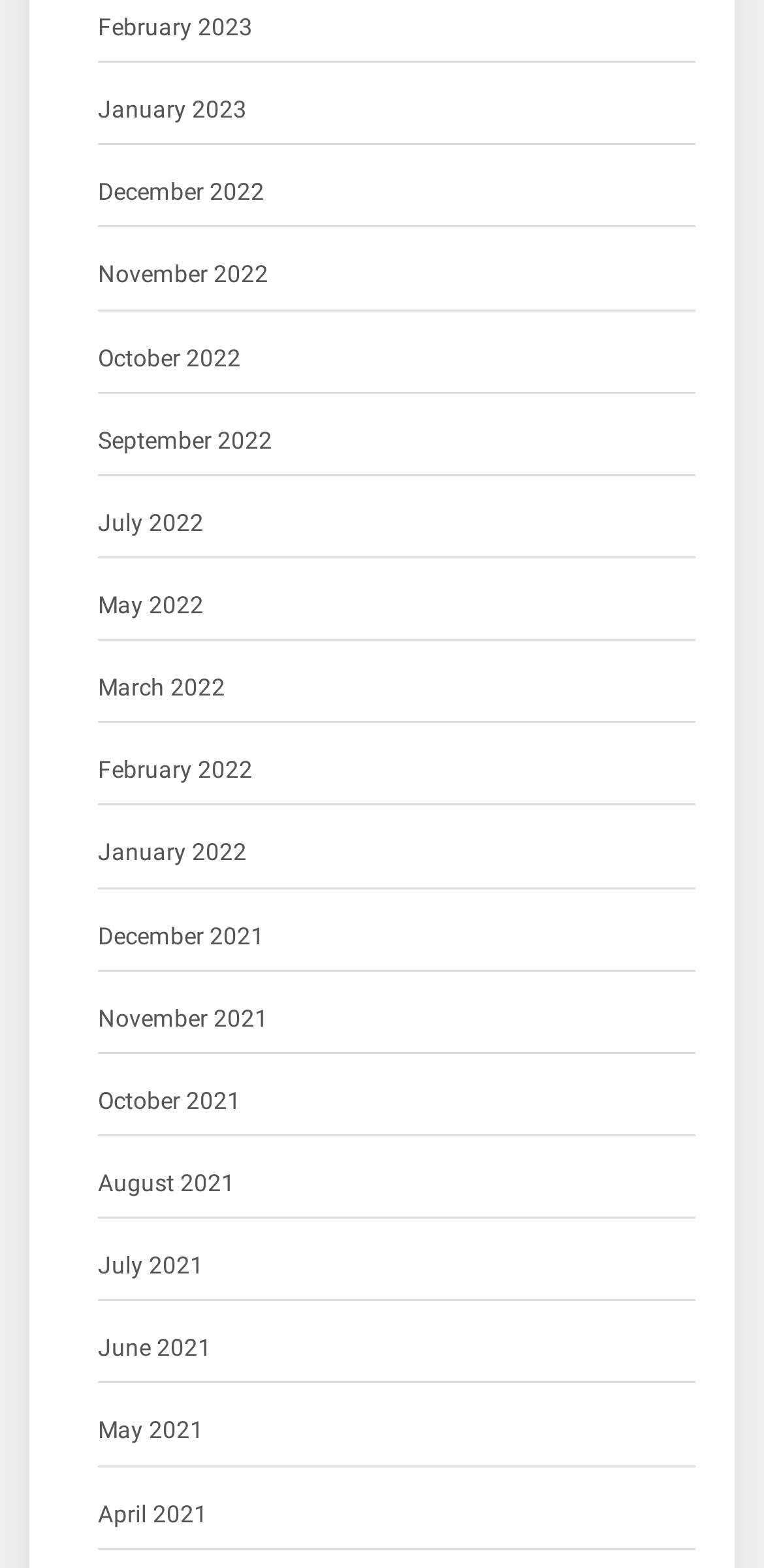Could you highlight the region that needs to be clicked to execute the instruction: "Search for CPP Film"?

None